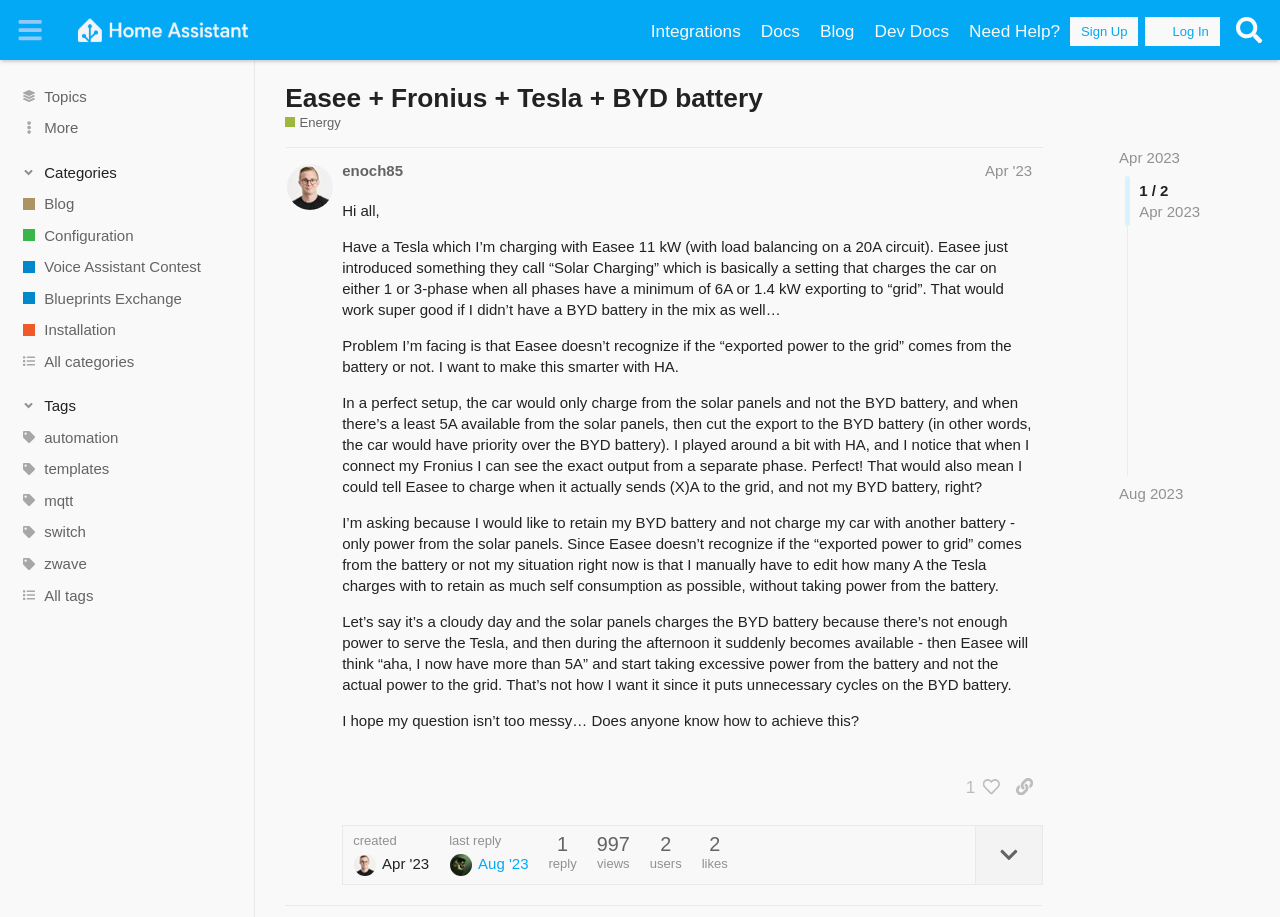Please specify the bounding box coordinates of the clickable section necessary to execute the following command: "Search for topics".

[0.959, 0.009, 0.992, 0.056]